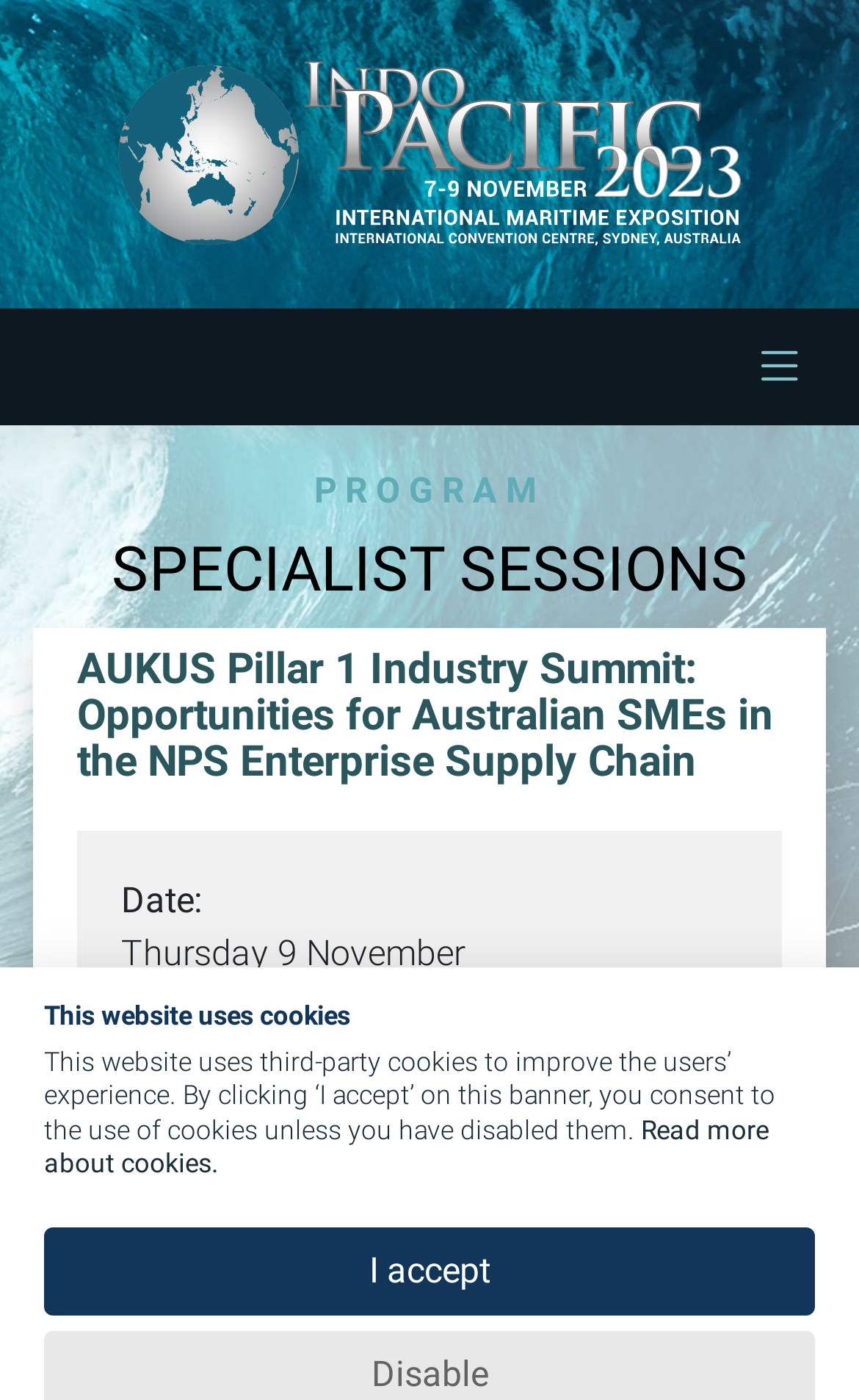Based on the visual content of the image, answer the question thoroughly: How can I register for the AUKUS Pillar 1 Industry Summit?

I found the answer by looking at the 'PROGRAM' section, where I saw a heading 'AUKUS Pillar 1 Industry Summit: Opportunities for Australian SMEs in the NPS Enterprise Supply Chain'. Below this heading, I found a 'Registration:' label followed by the text 'Register your interest through the ASA Industry Portal hosted by ICN', which is the answer to the question.